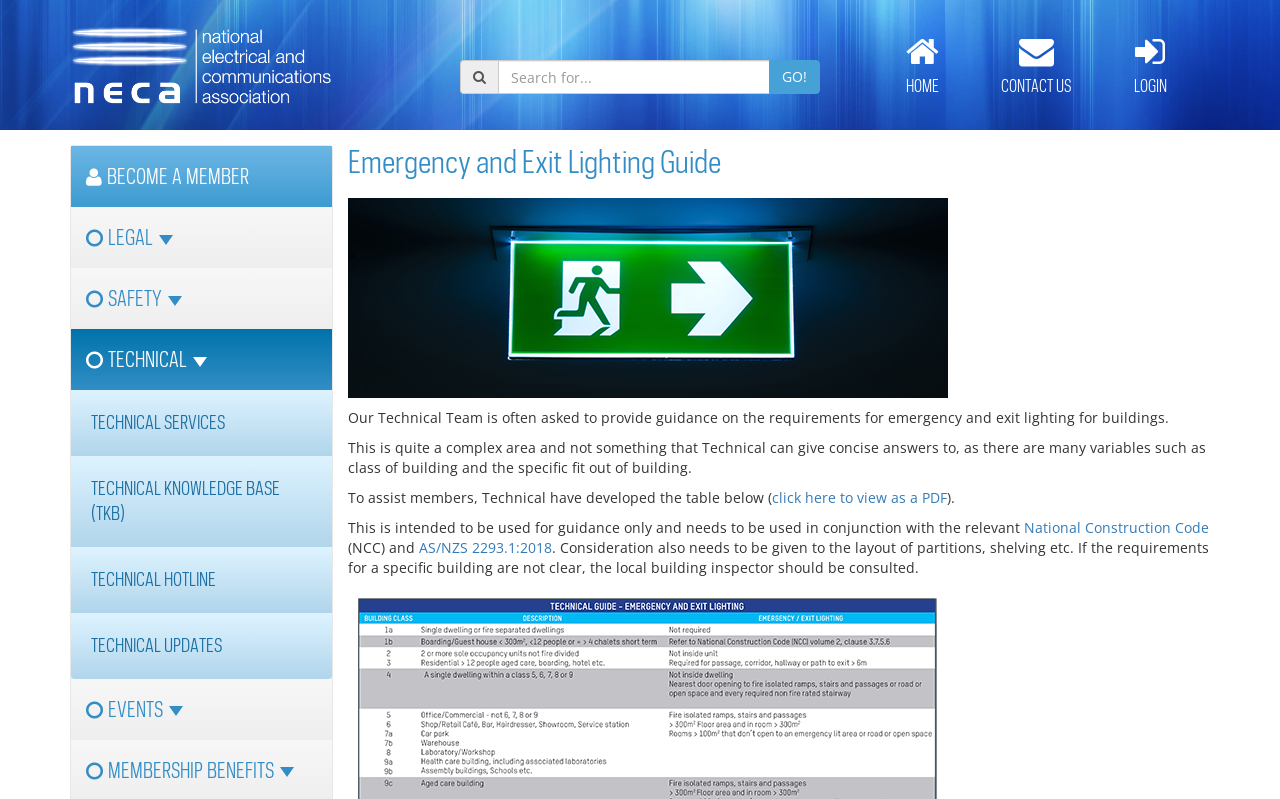From the webpage screenshot, predict the bounding box coordinates (top-left x, top-left y, bottom-right x, bottom-right y) for the UI element described here: Home

[0.681, 0.096, 0.77, 0.12]